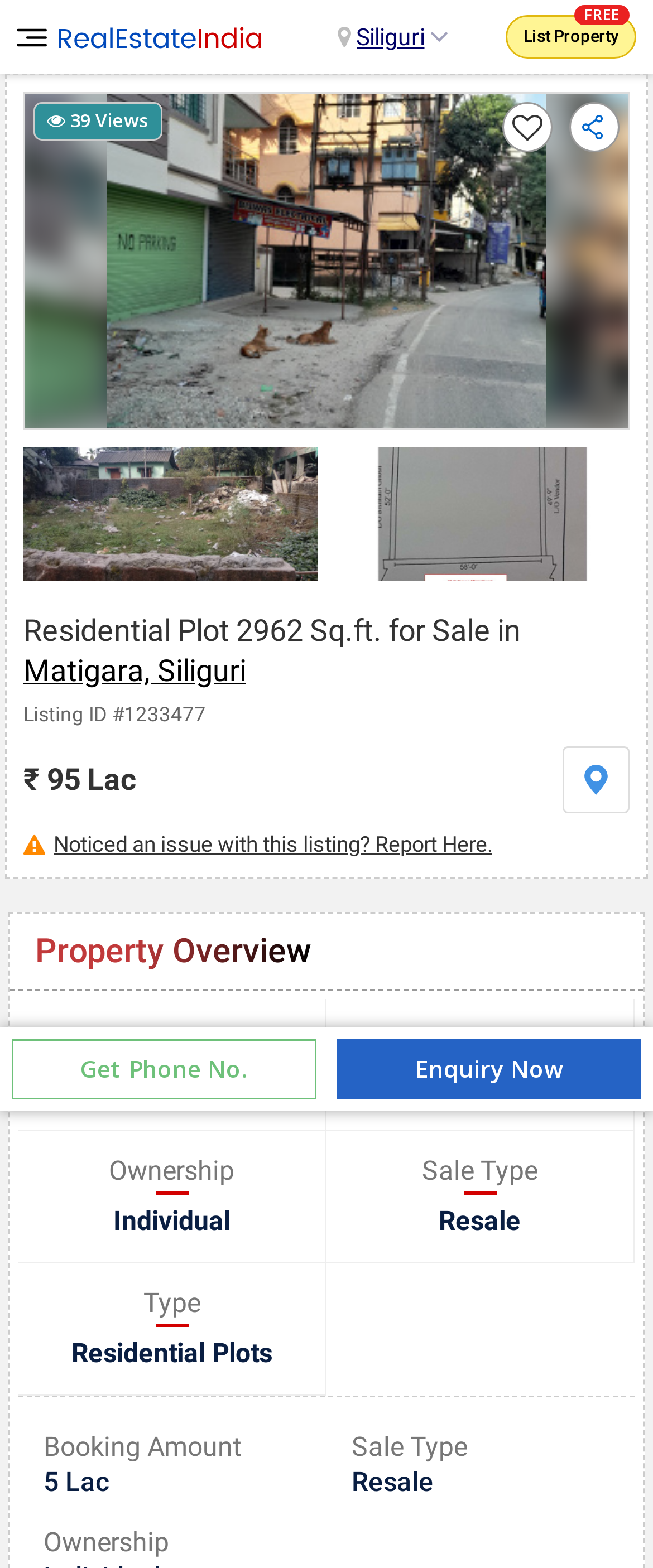What is the booking amount for the residential plot? Look at the image and give a one-word or short phrase answer.

5 Lac